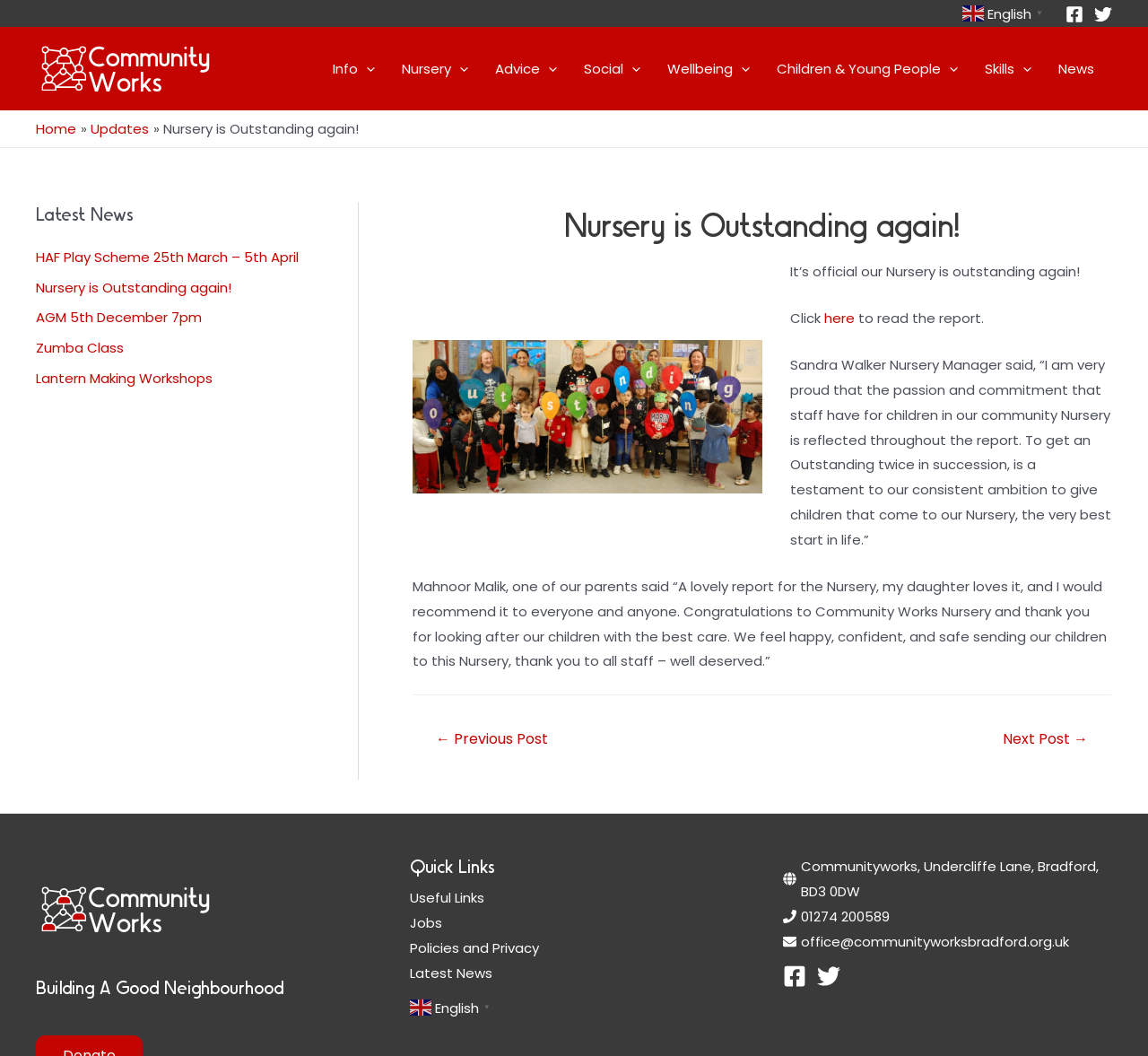Please identify the bounding box coordinates of the element that needs to be clicked to perform the following instruction: "View the report".

[0.718, 0.292, 0.744, 0.31]